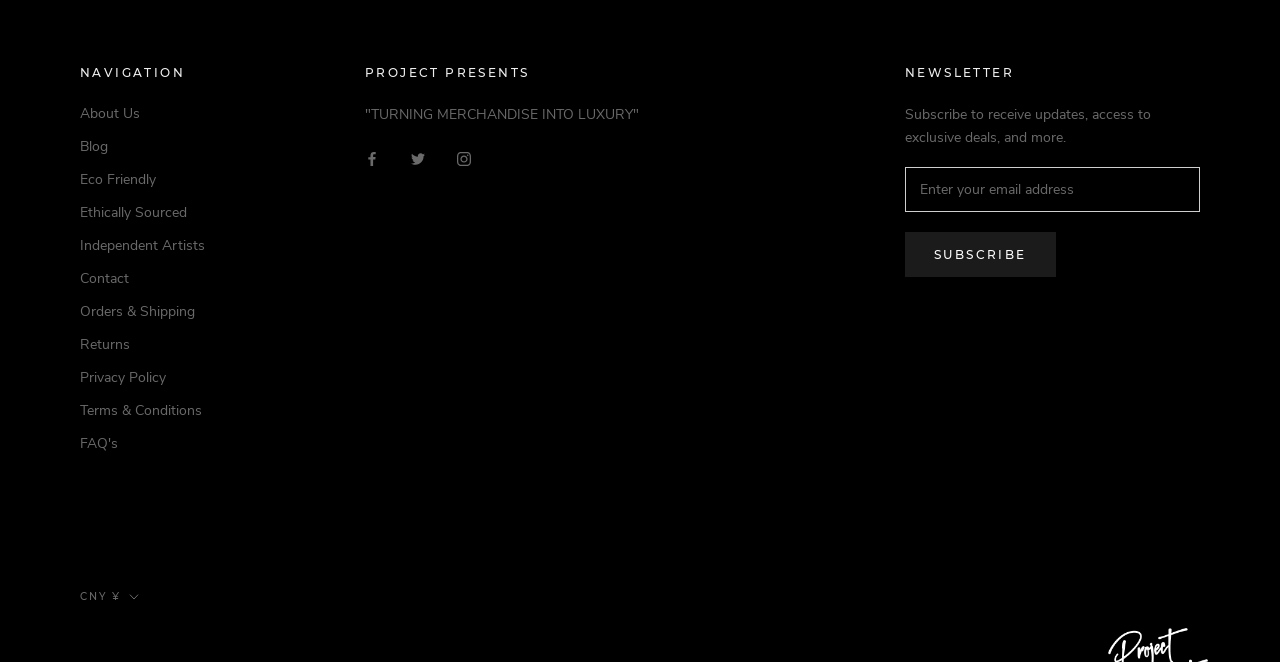Specify the bounding box coordinates for the region that must be clicked to perform the given instruction: "Subscribe to the newsletter".

[0.707, 0.351, 0.825, 0.419]